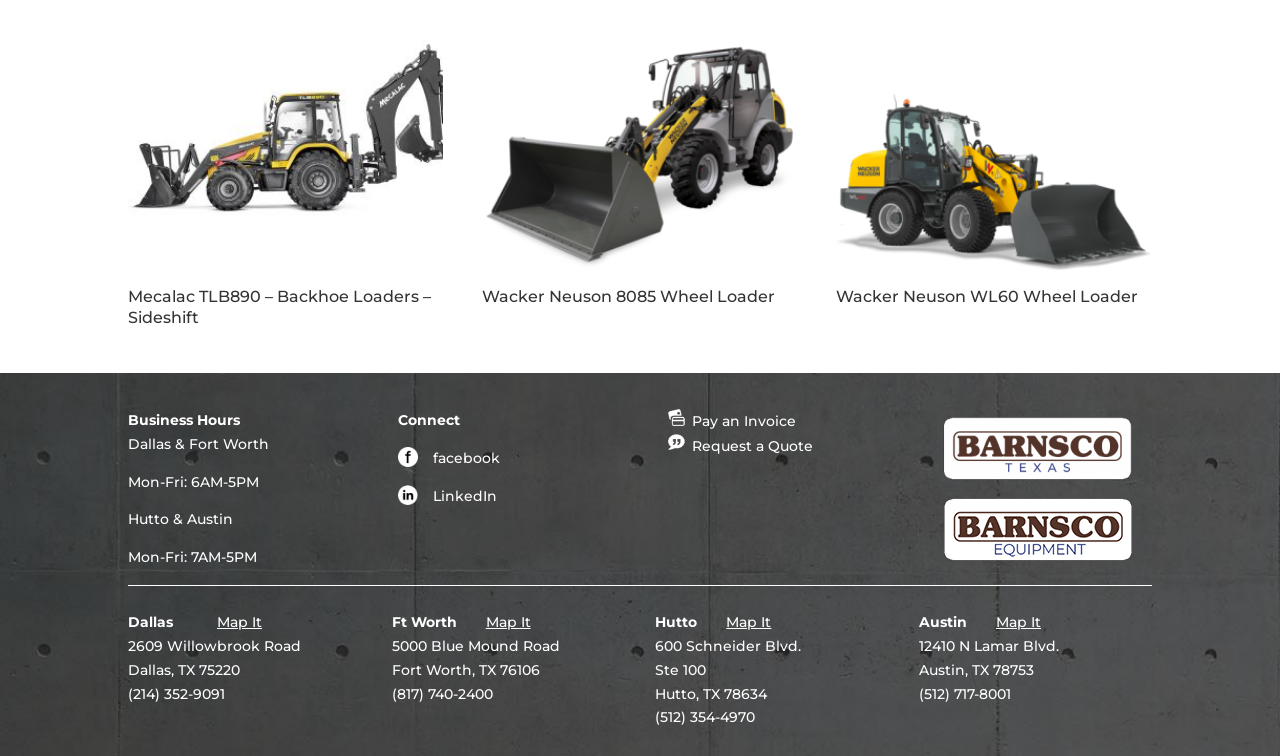Please determine the bounding box coordinates of the section I need to click to accomplish this instruction: "Go to About A+".

None